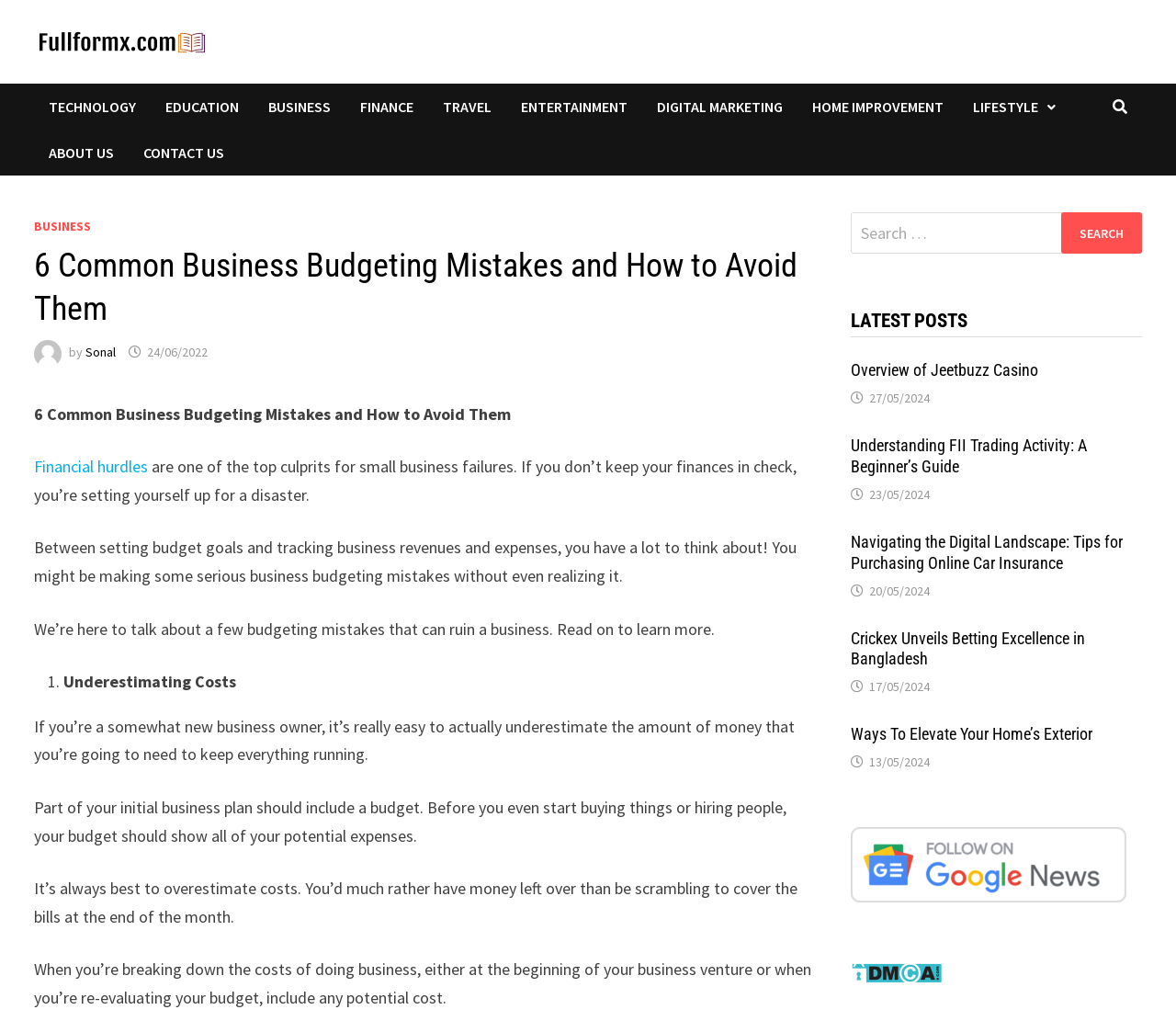Illustrate the webpage with a detailed description.

This webpage is about business budgeting mistakes and how to avoid them. At the top, there is a navigation menu with links to various categories such as Technology, Education, Business, Finance, and more. Below the navigation menu, there is a header section with a title "6 Common Business Budgeting Mistakes and How to Avoid Them" and an image of a person named Sonal. 

To the right of the header section, there is a search bar with a search button. Below the header section, there is a main content area with an introductory paragraph about the importance of budgeting for small businesses. The content is divided into sections, with each section discussing a common budgeting mistake, such as underestimating costs. 

On the right side of the page, there is a section titled "LATEST POSTS" with links to several articles, including "Overview of Jeetbuzz Casino", "Understanding FII Trading Activity: A Beginner’s Guide", and more. Each article has a date and time stamp. At the bottom of the page, there is a link to "DMCA.com Protection Status" with an image.